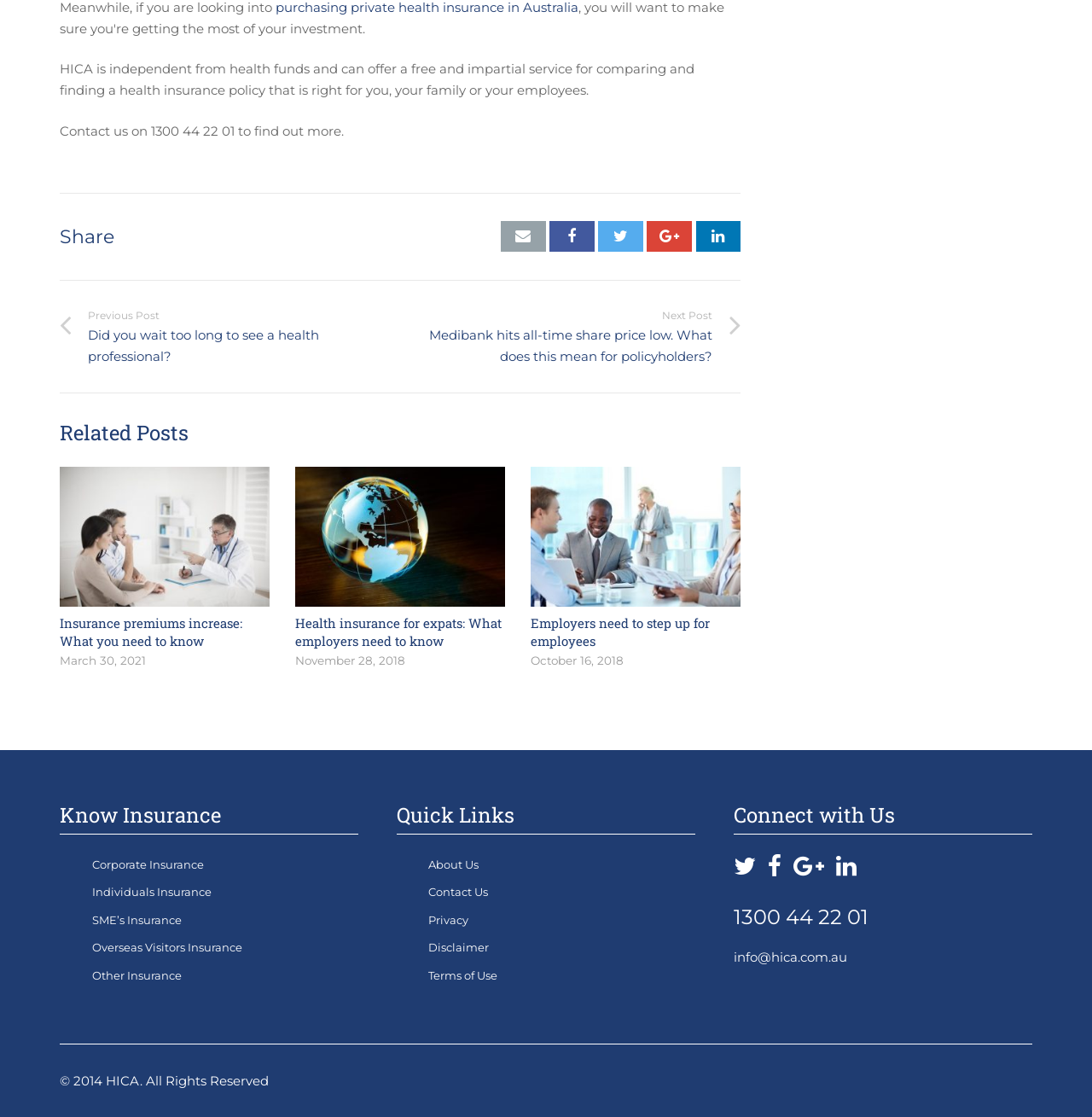Using the information from the screenshot, answer the following question thoroughly:
How many related posts are there?

I counted the number of article elements under the 'Related Posts' heading and found three articles with links and headings.